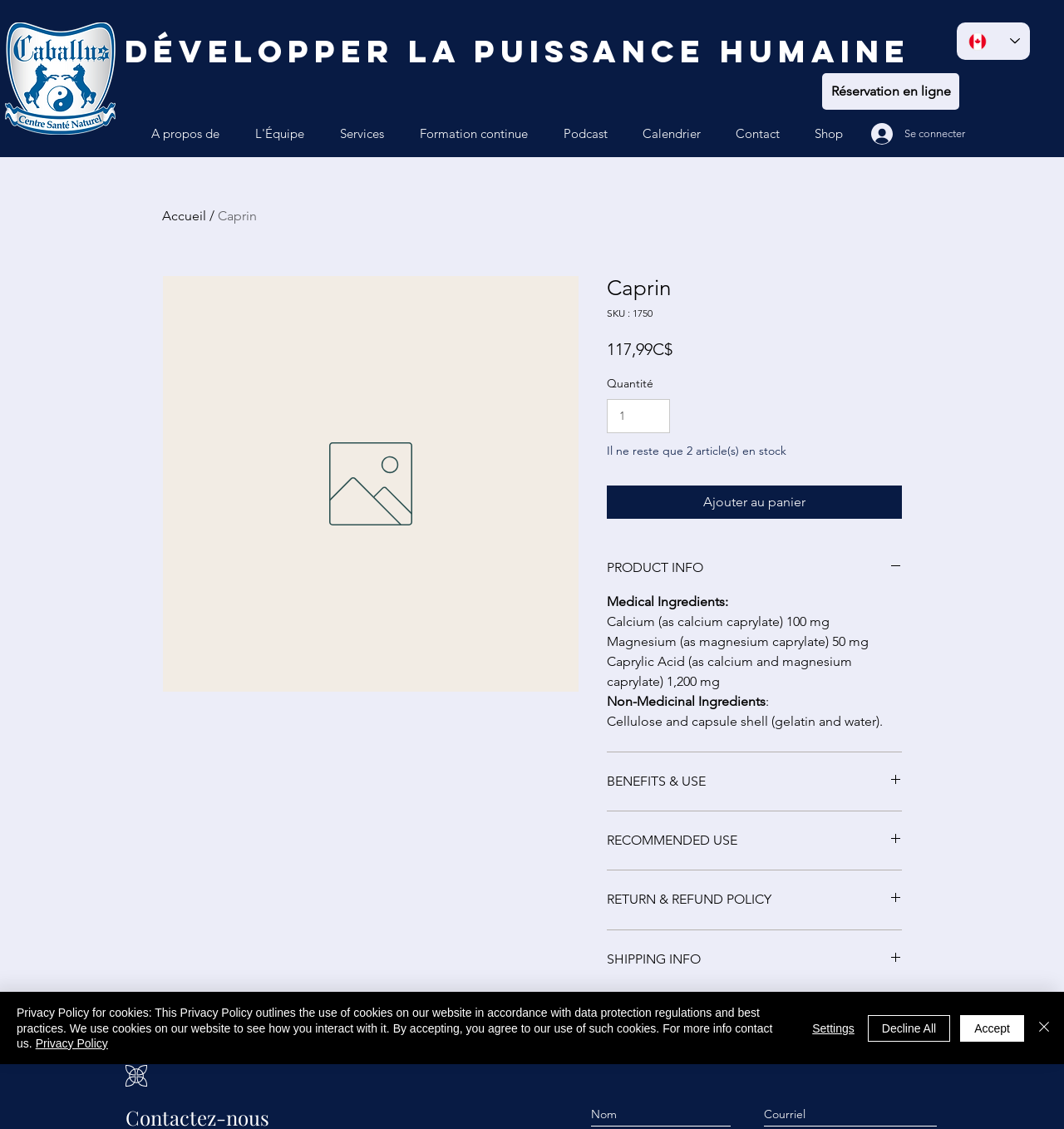Point out the bounding box coordinates of the section to click in order to follow this instruction: "View product info".

[0.57, 0.495, 0.848, 0.511]